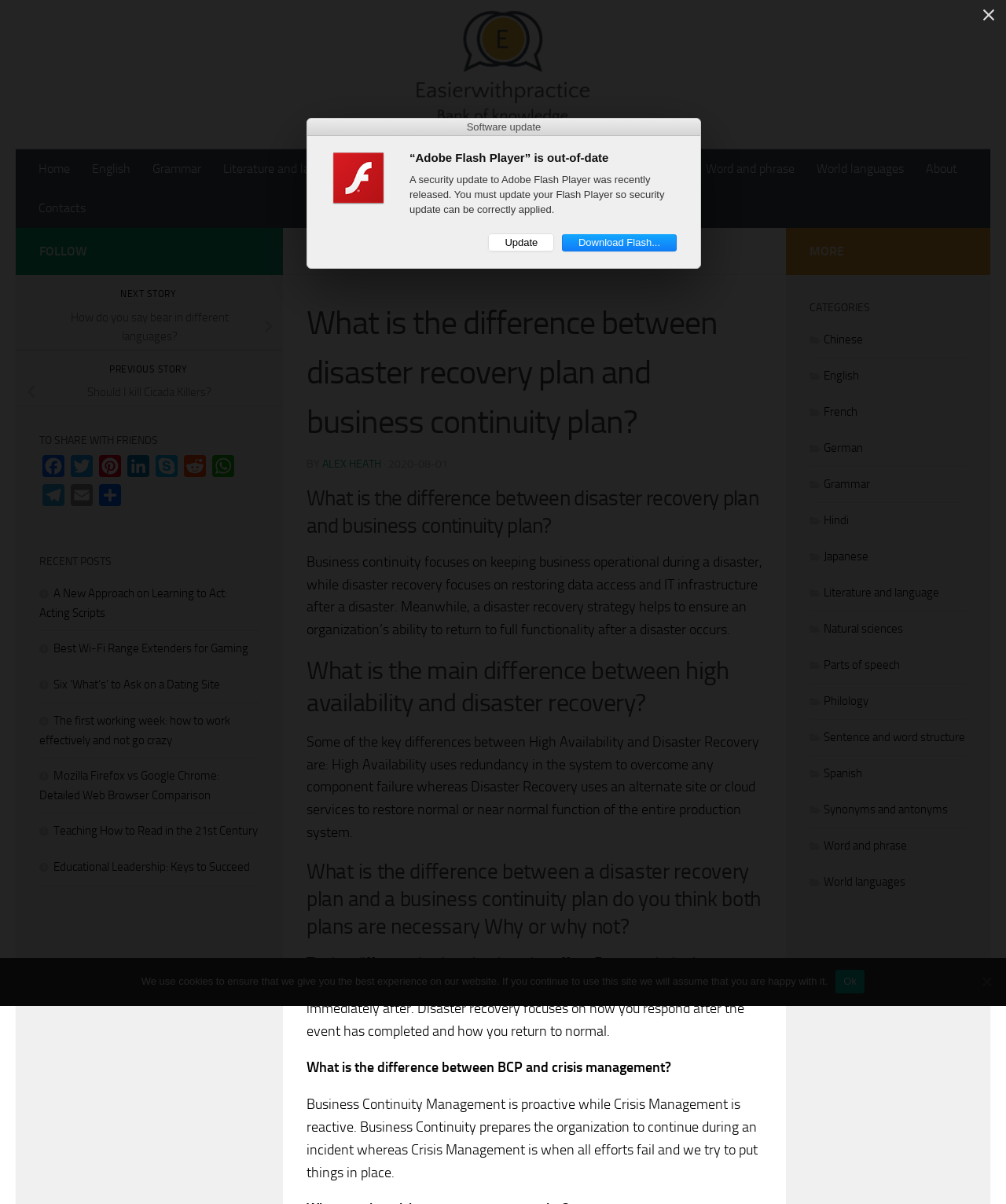Please identify the bounding box coordinates of the clickable area that will fulfill the following instruction: "Click on the 'English' link". The coordinates should be in the format of four float numbers between 0 and 1, i.e., [left, top, right, bottom].

[0.08, 0.124, 0.141, 0.157]